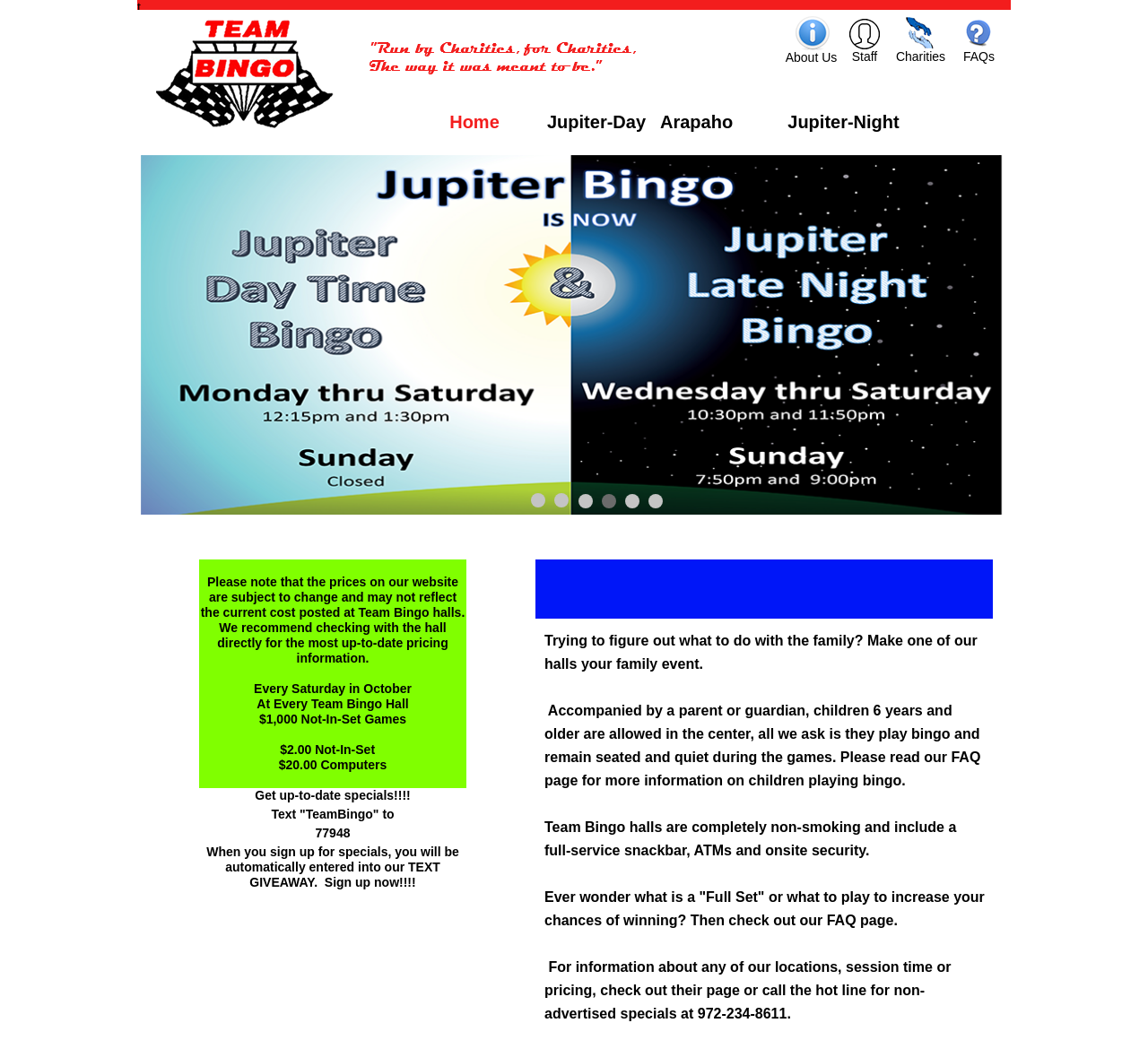Please identify the coordinates of the bounding box that should be clicked to fulfill this instruction: "Click Jupiter-Day link".

[0.457, 0.1, 0.554, 0.133]